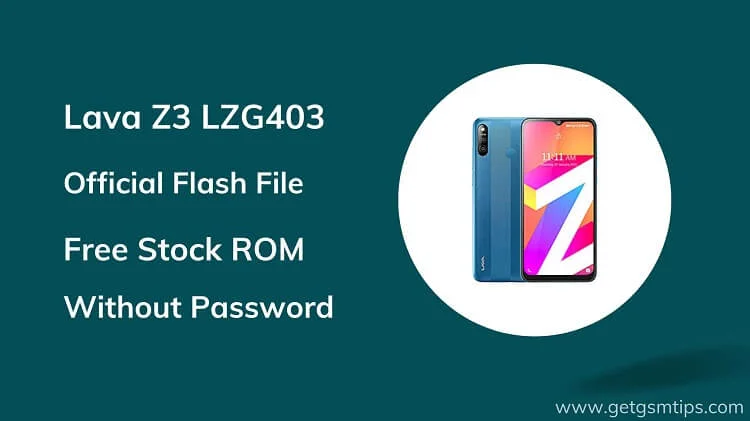Use a single word or phrase to answer the question:
Is the firmware access cost-free?

yes